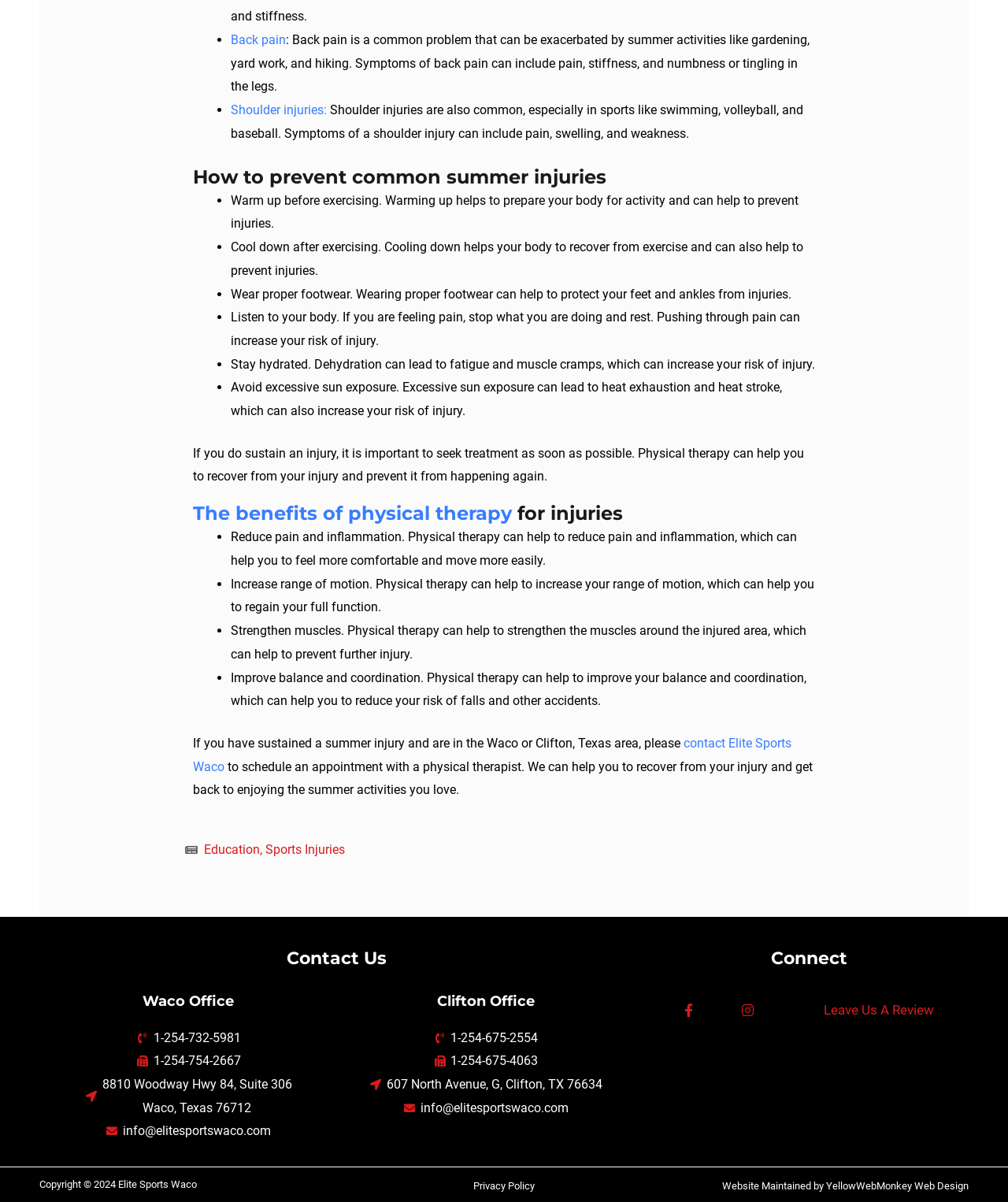Provide the bounding box coordinates of the section that needs to be clicked to accomplish the following instruction: "Click on 'Back pain'."

[0.229, 0.027, 0.284, 0.039]